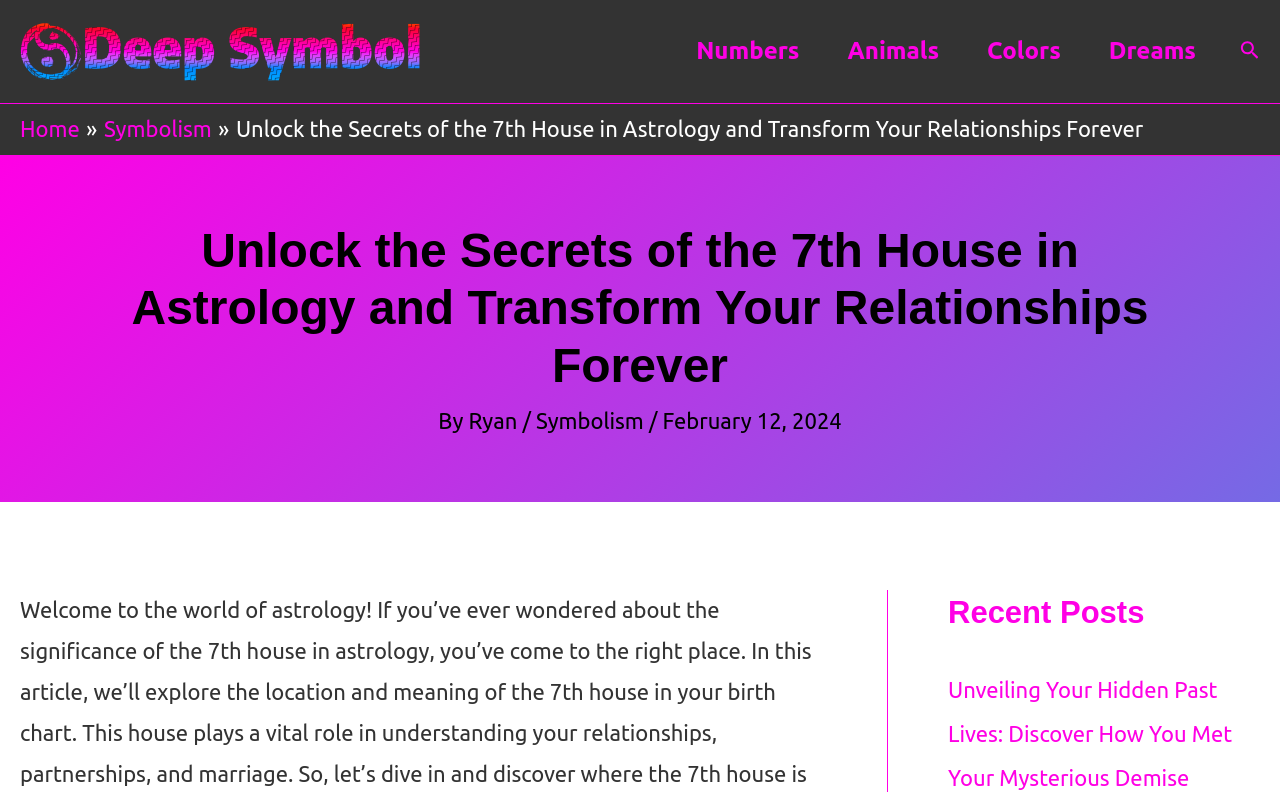Calculate the bounding box coordinates of the UI element given the description: "Colors".

[0.752, 0.046, 0.847, 0.083]